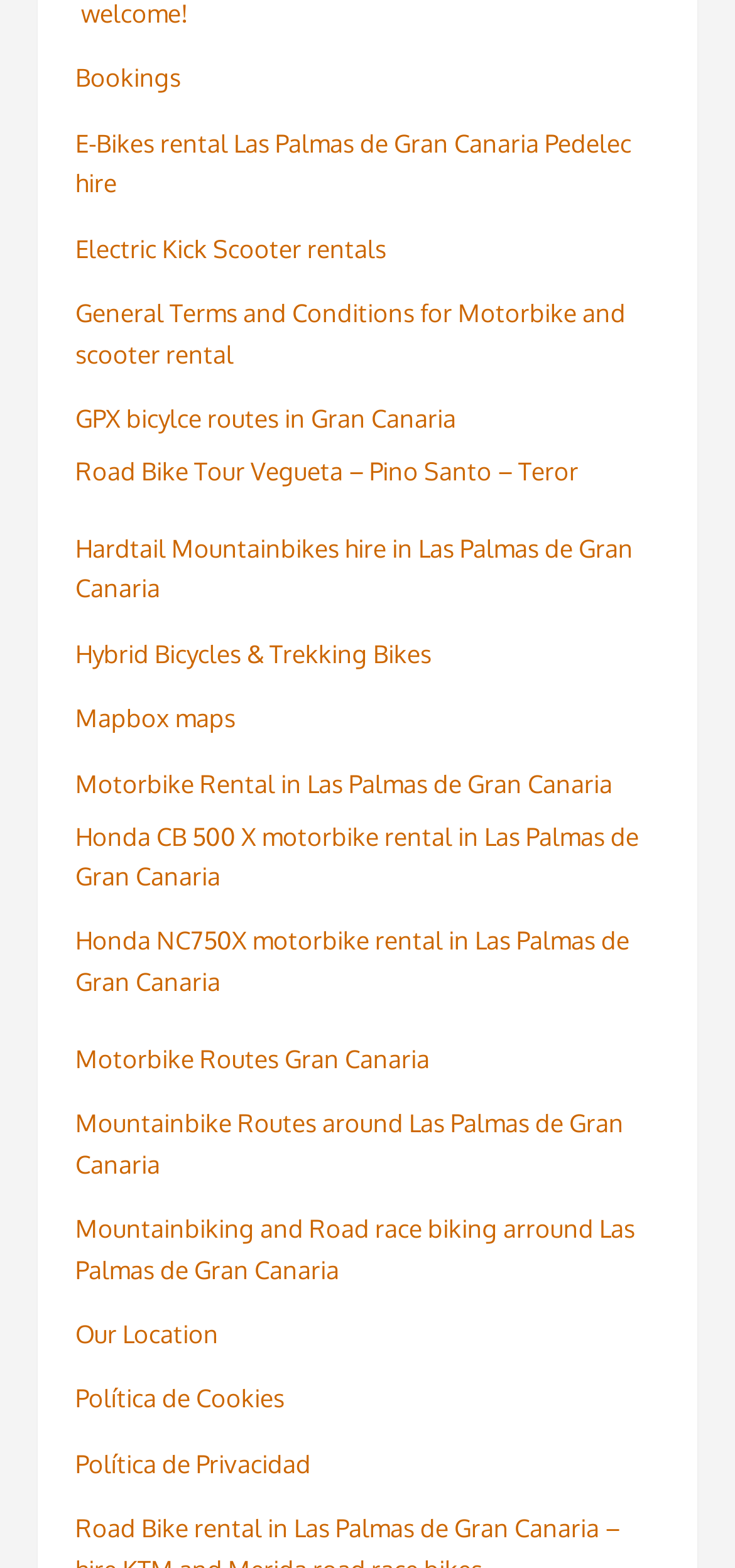Identify the bounding box coordinates for the element that needs to be clicked to fulfill this instruction: "Rent an e-bike". Provide the coordinates in the format of four float numbers between 0 and 1: [left, top, right, bottom].

[0.103, 0.081, 0.859, 0.126]